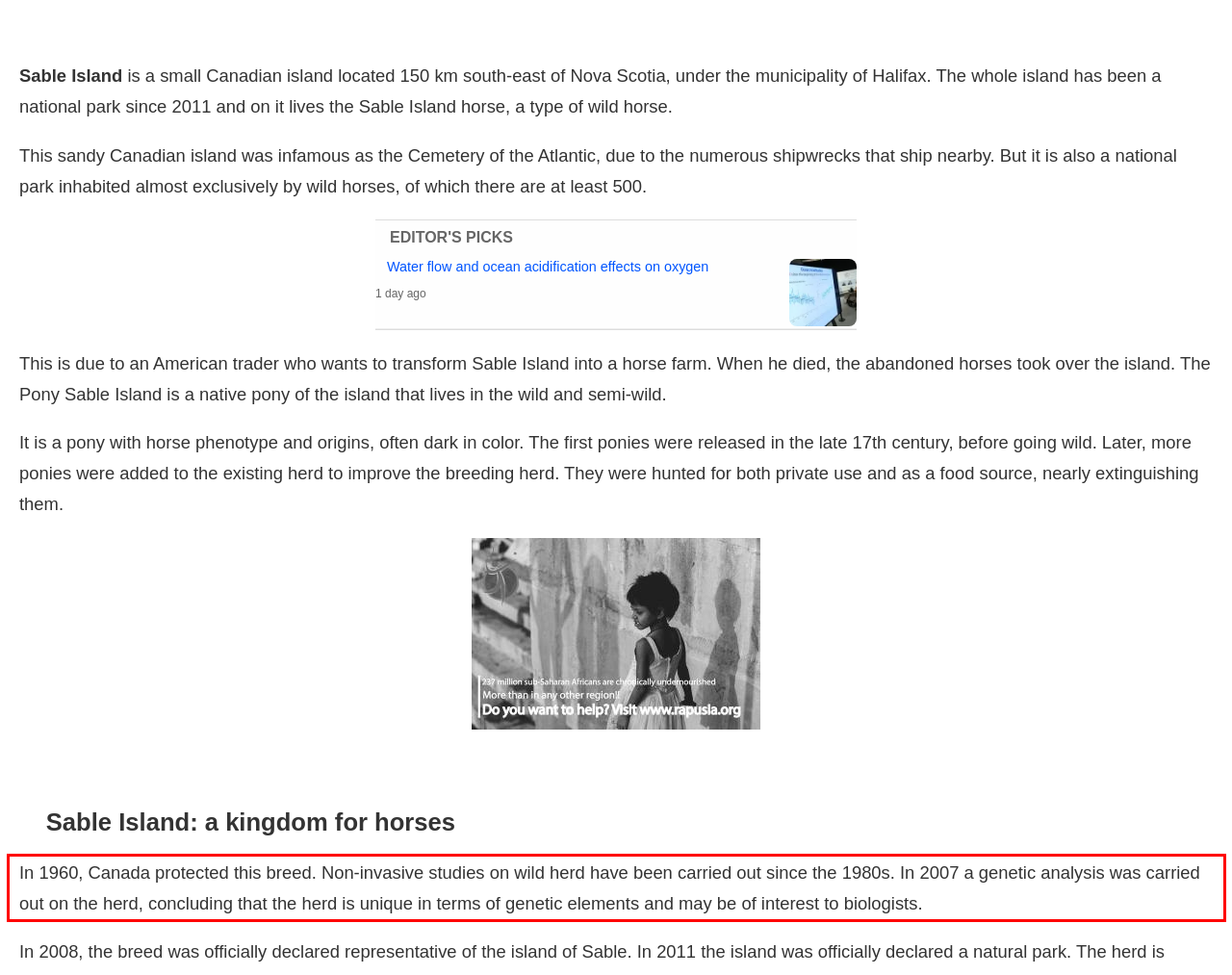Please extract the text content from the UI element enclosed by the red rectangle in the screenshot.

In 1960, Canada protected this breed. Non-invasive studies on wild herd have been carried out since the 1980s. In 2007 a genetic analysis was carried out on the herd, concluding that the herd is unique in terms of genetic elements and may be of interest to biologists.